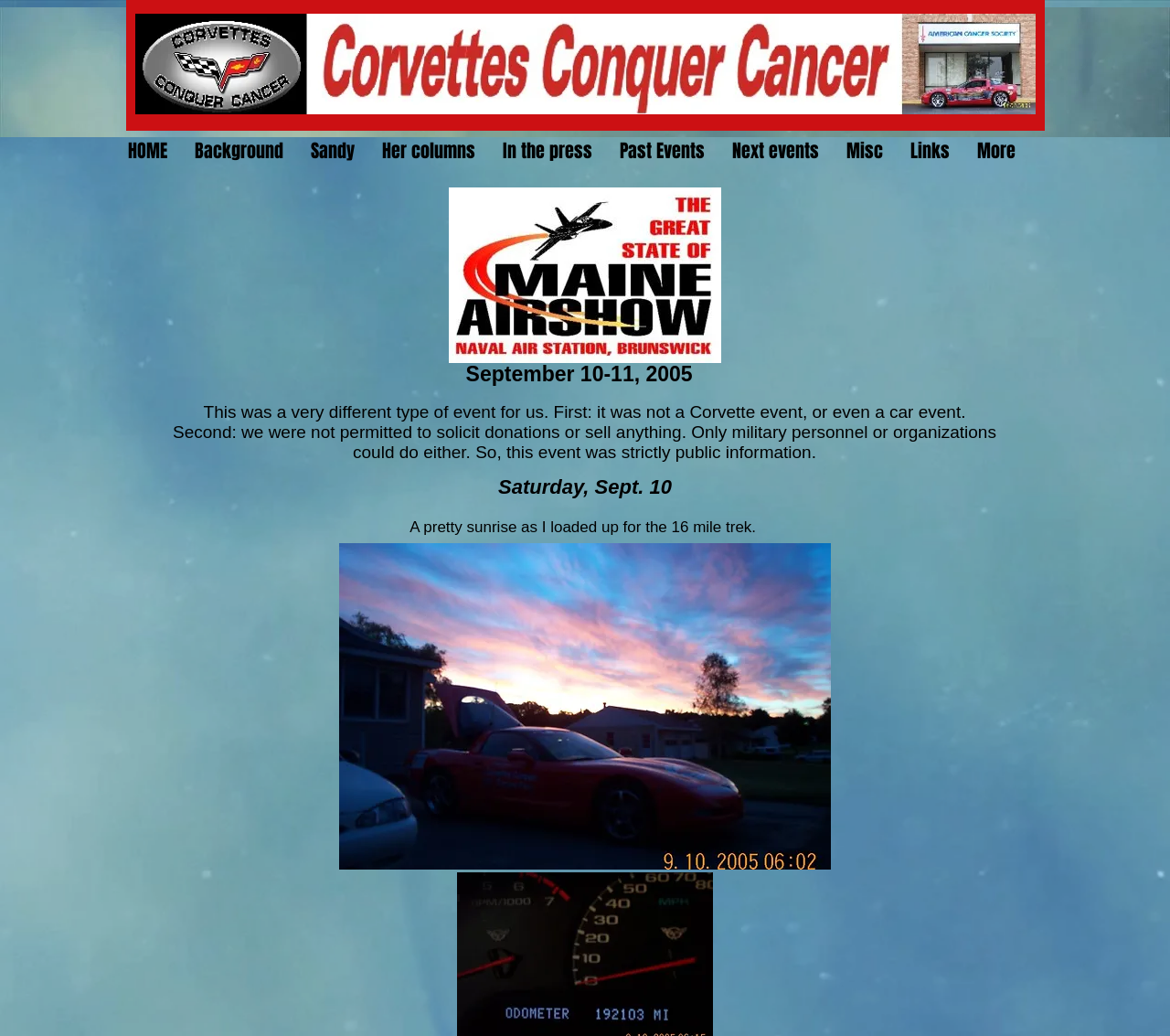Locate the bounding box of the UI element with the following description: "In the press".

[0.418, 0.125, 0.518, 0.167]